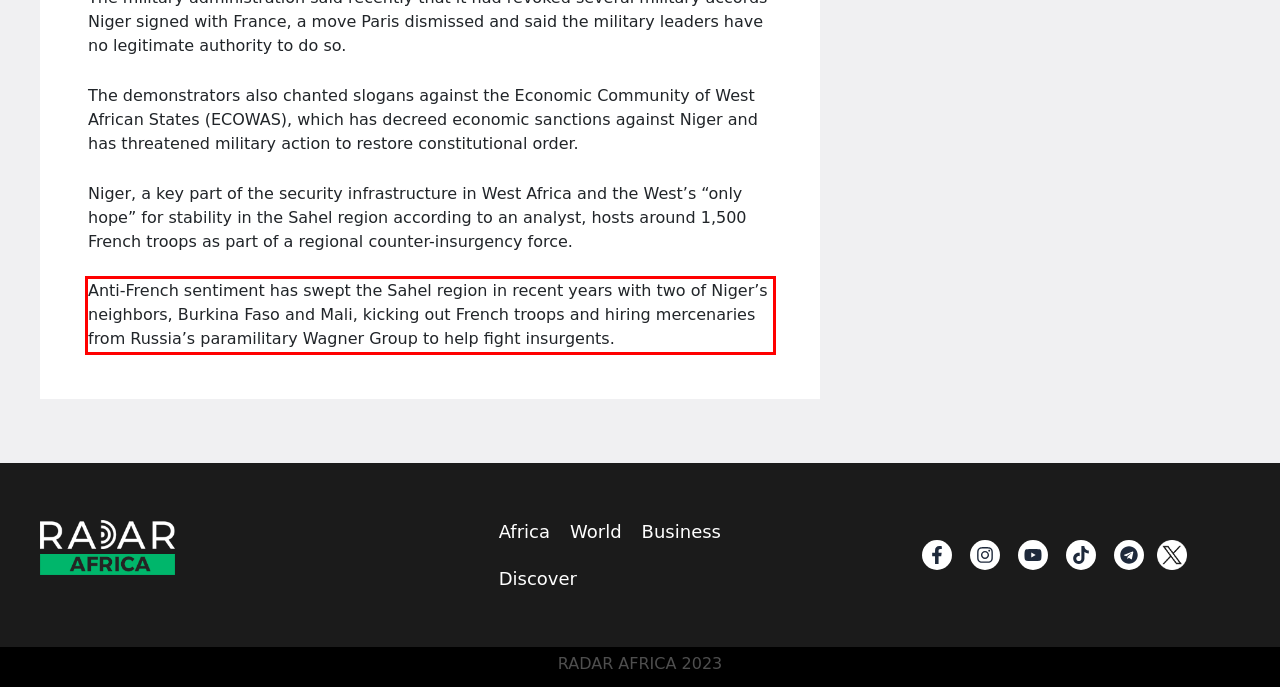You have a screenshot of a webpage with a red bounding box. Use OCR to generate the text contained within this red rectangle.

Anti-French sentiment has swept the Sahel region in recent years with two of Niger’s neighbors, Burkina Faso and Mali, kicking out French troops and hiring mercenaries from Russia’s paramilitary Wagner Group to help fight insurgents.